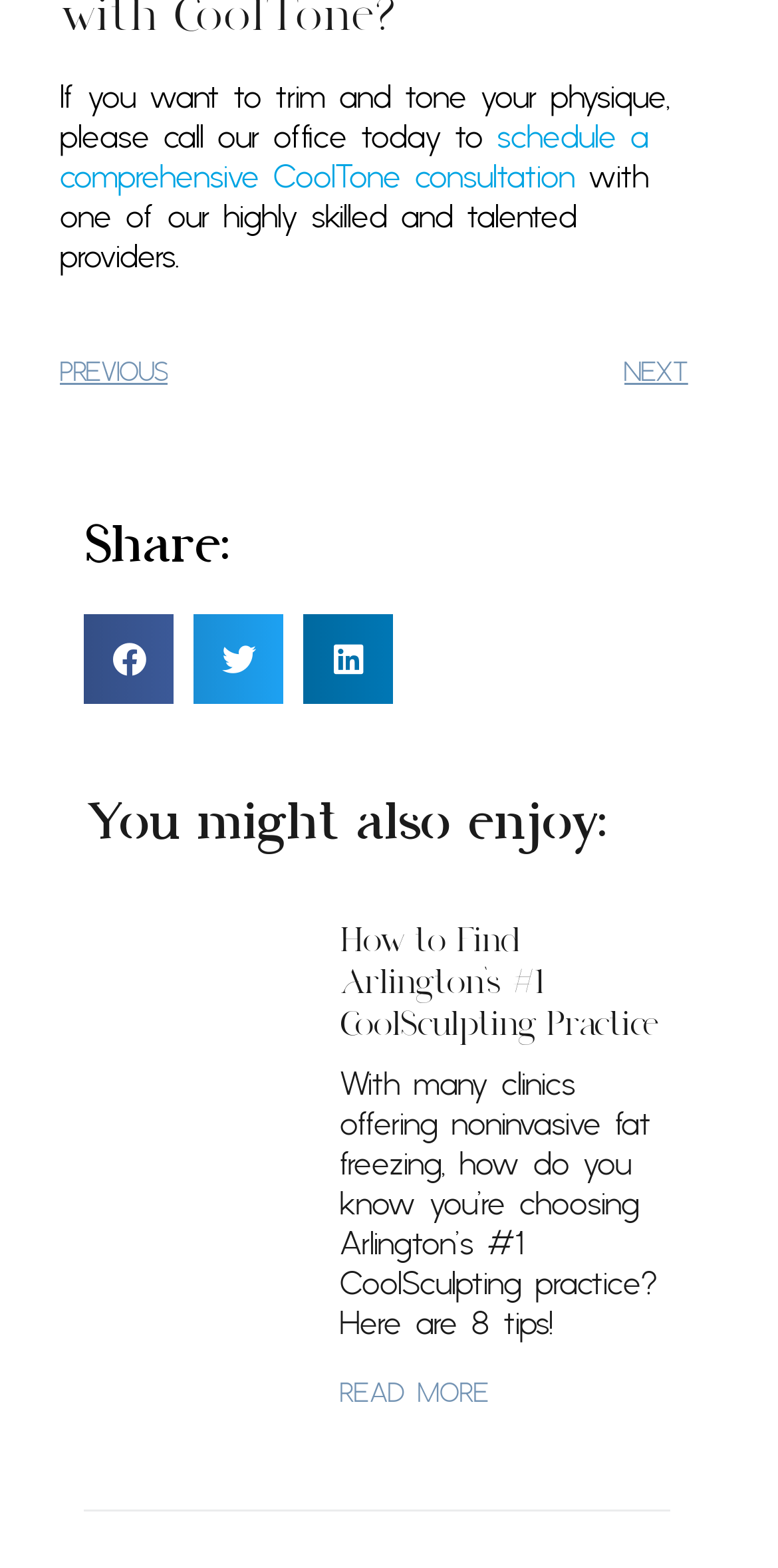Answer the following inquiry with a single word or phrase:
What is the topic of the article?

CoolSculpting